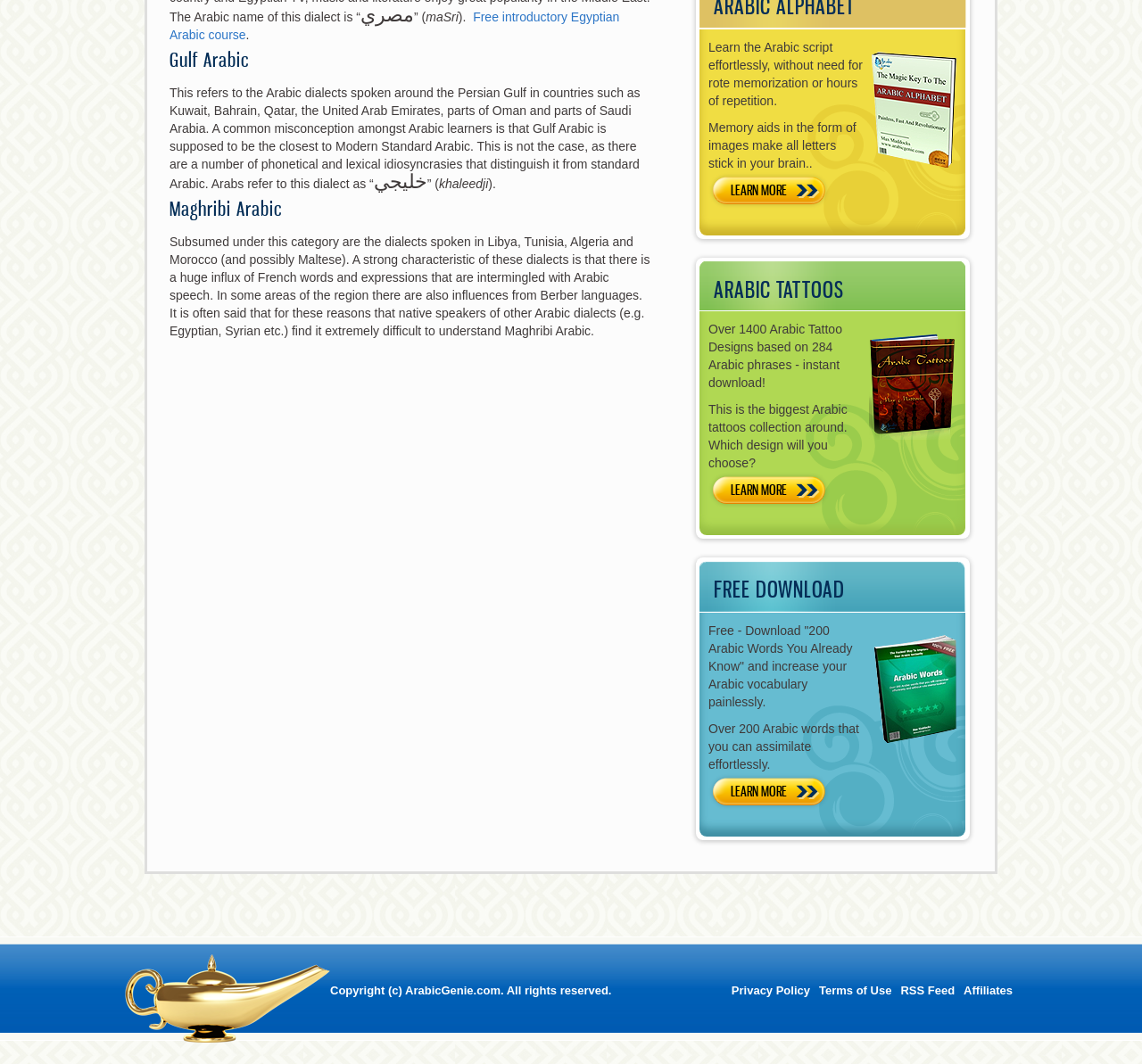Ascertain the bounding box coordinates for the UI element detailed here: "Privacy Policy". The coordinates should be provided as [left, top, right, bottom] with each value being a float between 0 and 1.

[0.64, 0.925, 0.709, 0.937]